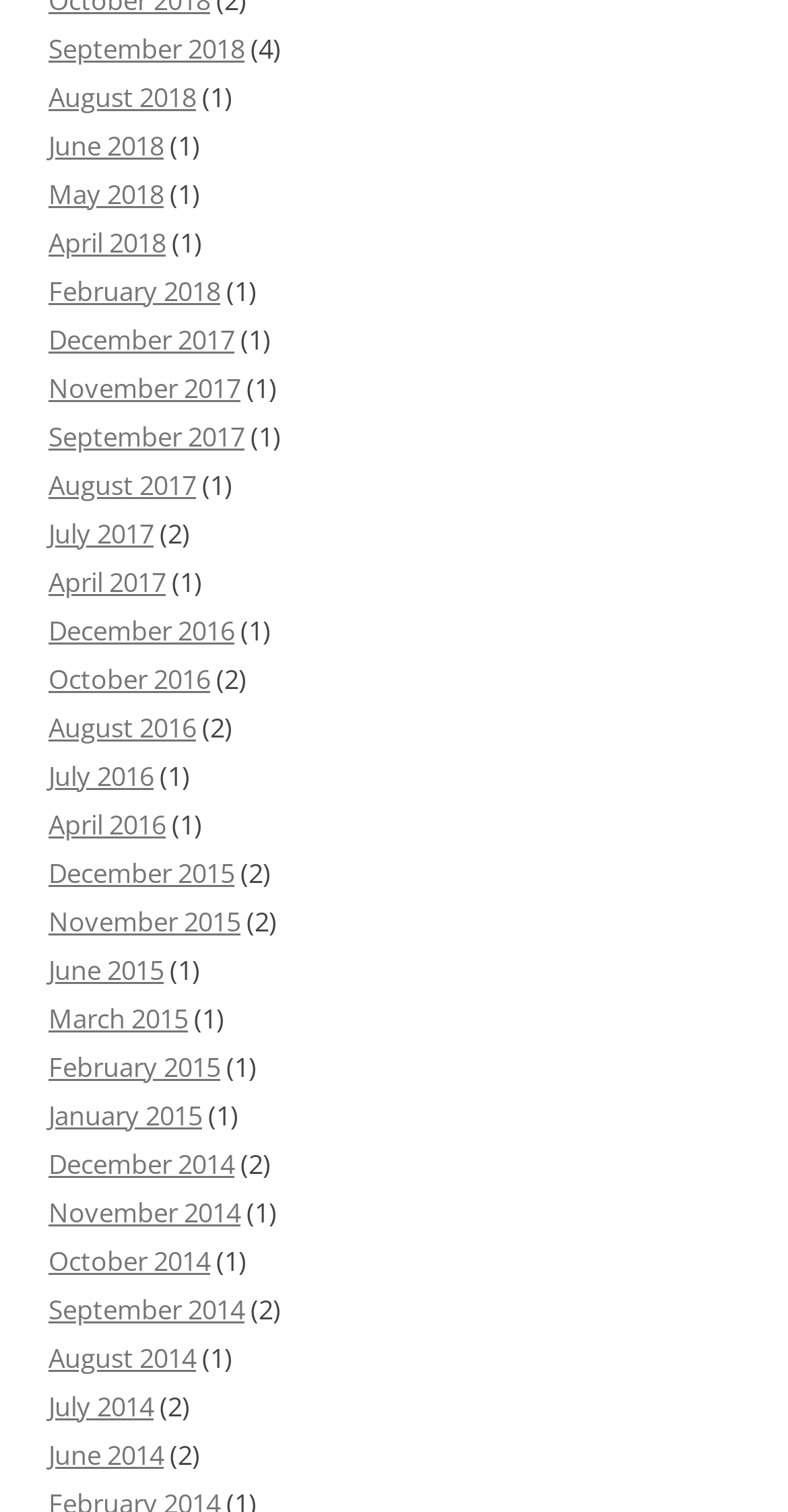Using the details in the image, give a detailed response to the question below:
What month has only one link?

After analyzing the list of links, I found that May 2018 is the only month that has only one link.